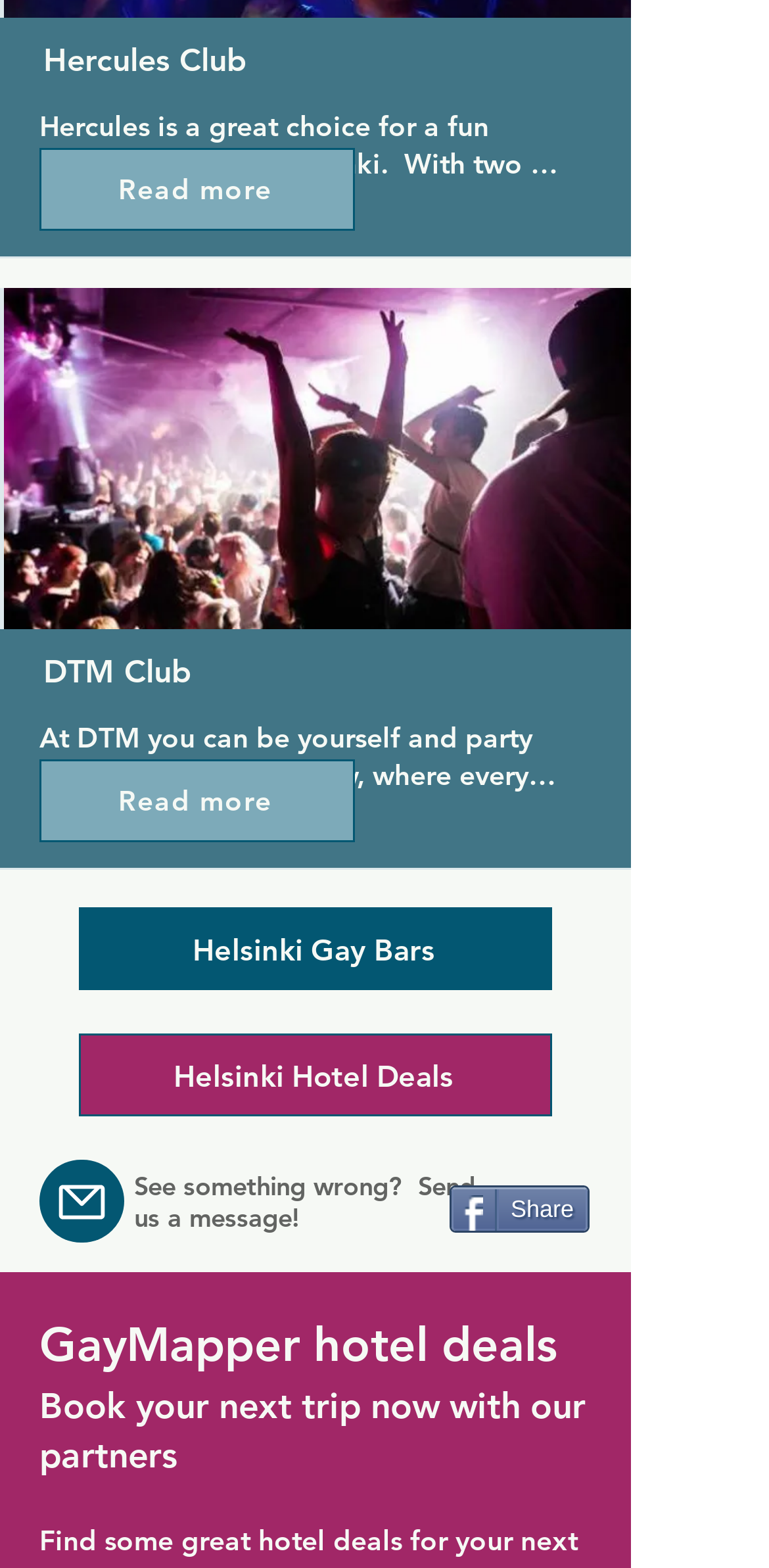How many images are there on the webpage?
Using the visual information, answer the question in a single word or phrase.

1